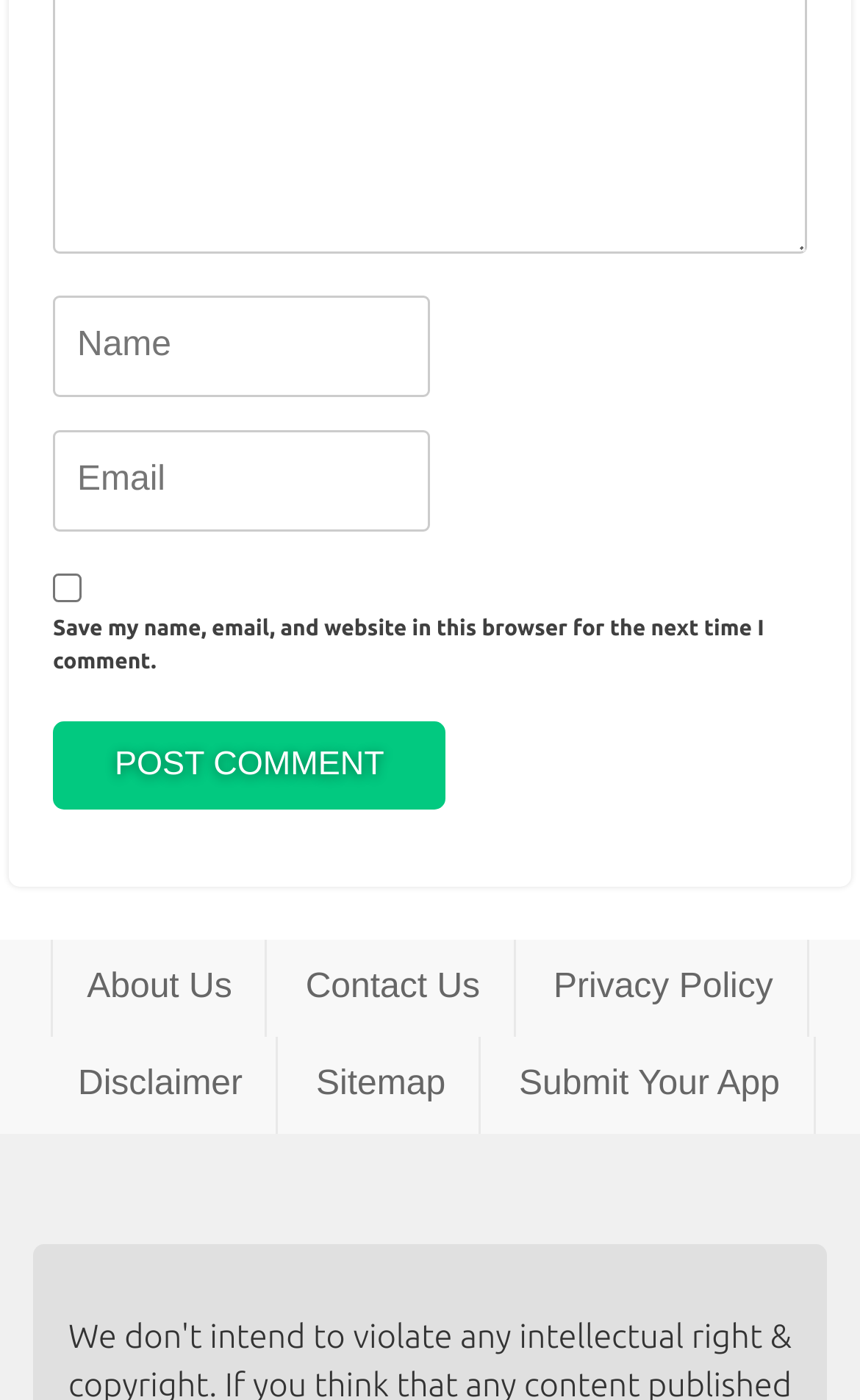Reply to the question with a single word or phrase:
How many links are there in the footer?

6